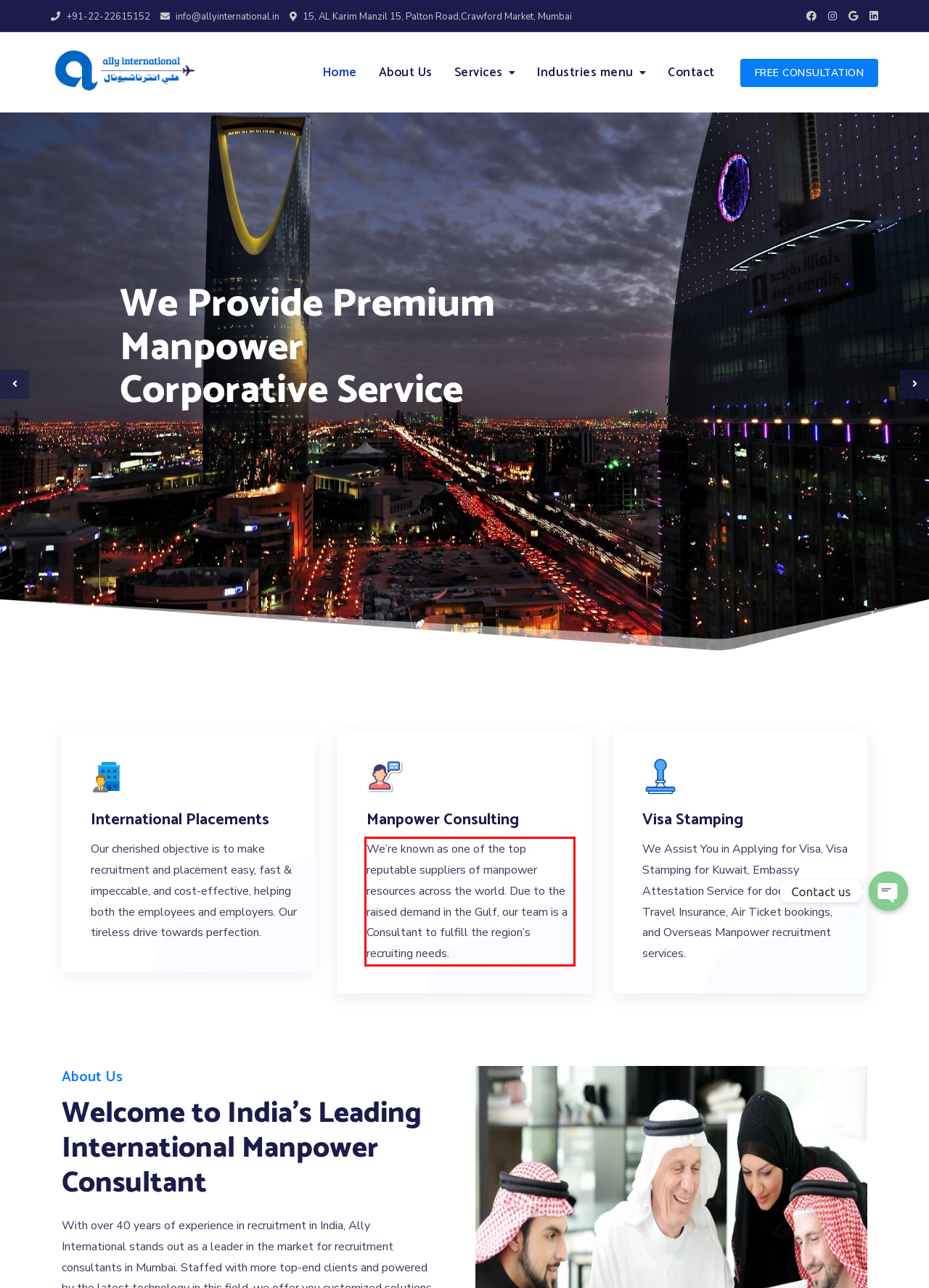Please use OCR to extract the text content from the red bounding box in the provided webpage screenshot.

We’re known as one of the top reputable suppliers of manpower resources across the world. Due to the raised demand in the Gulf, our team is a Consultant to fulfill the region’s recruiting needs.